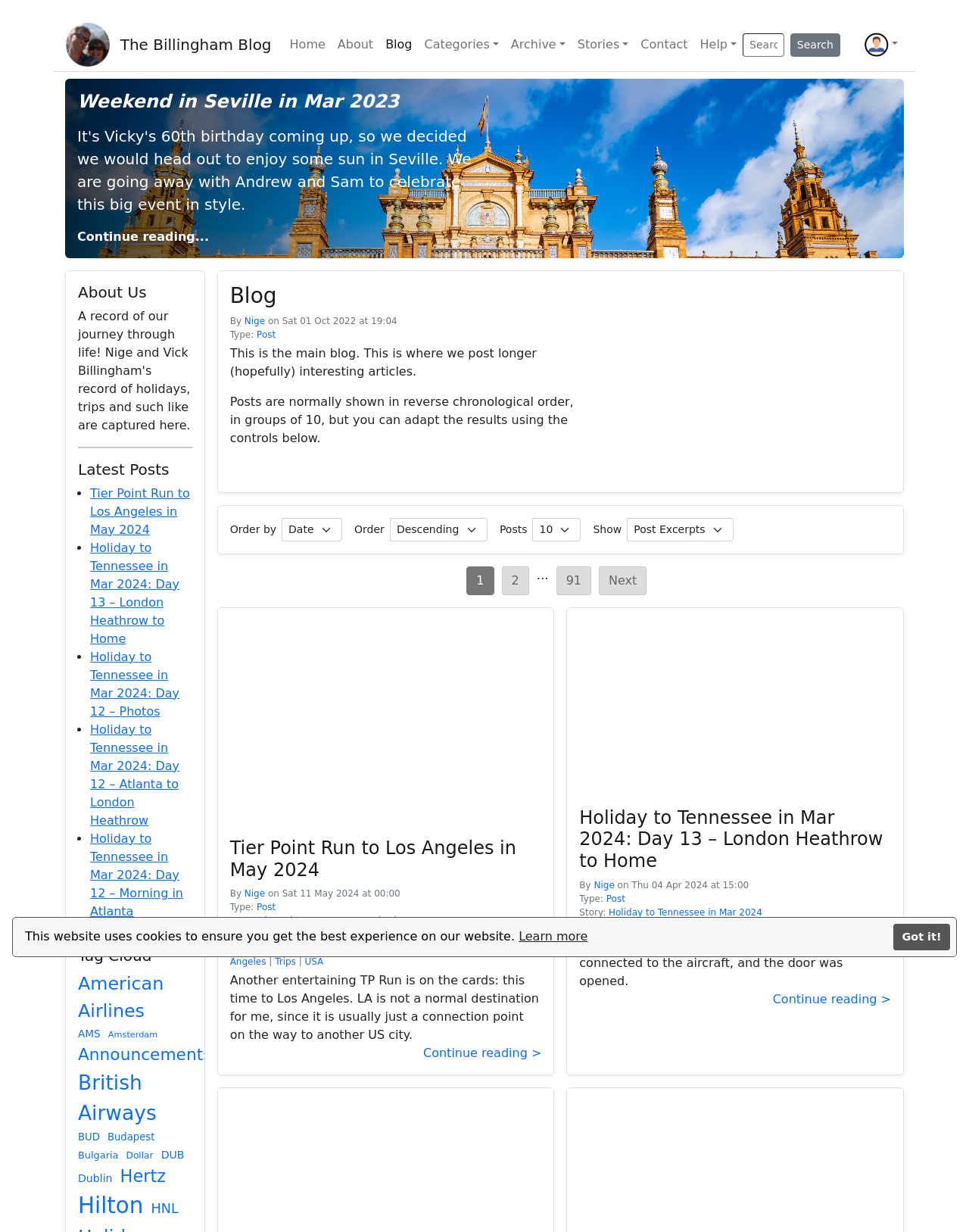Show me the bounding box coordinates of the clickable region to achieve the task as per the instruction: "Go to the next page of posts".

[0.618, 0.46, 0.667, 0.483]